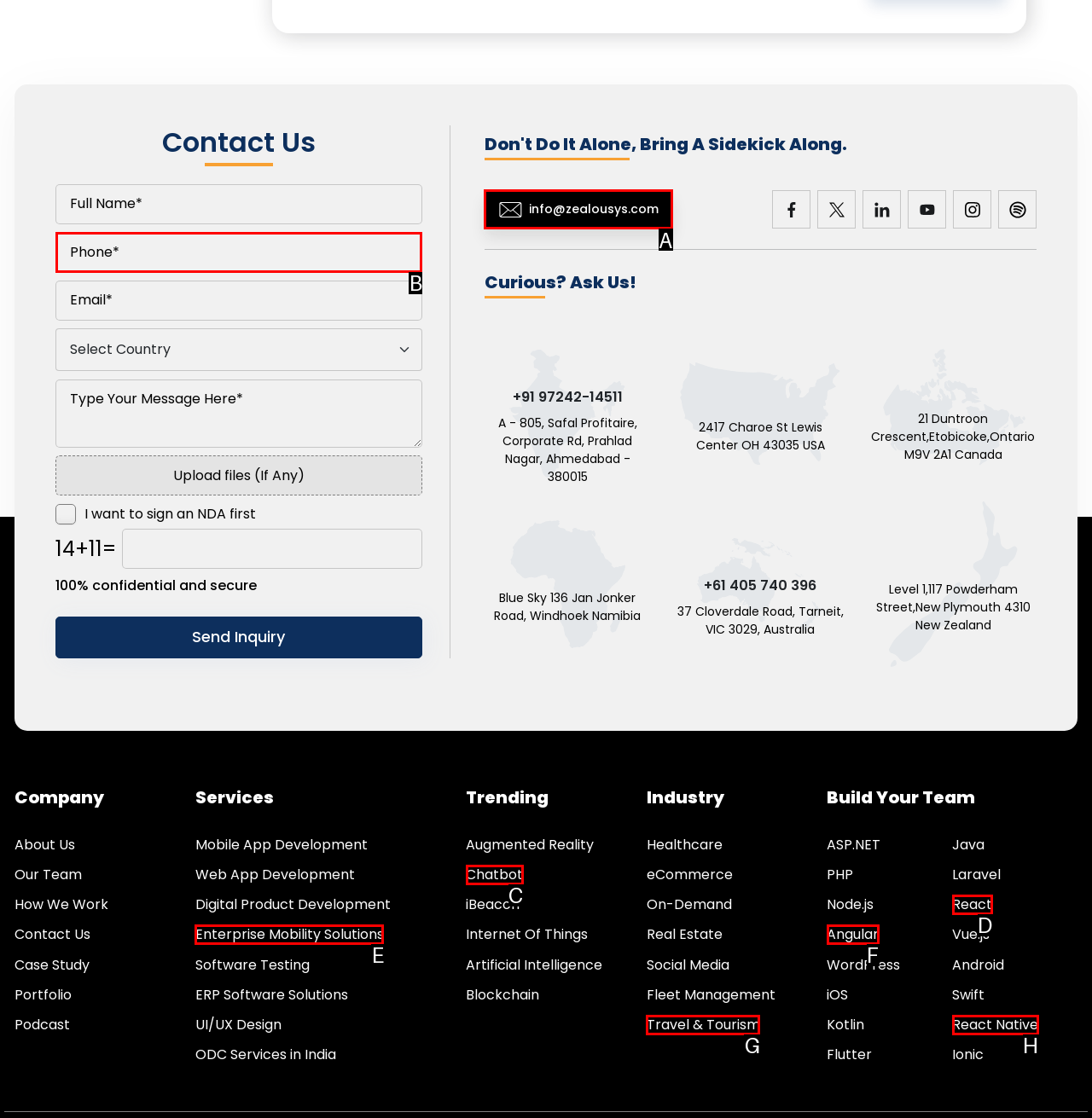Which HTML element should be clicked to complete the task: Contact via email? Answer with the letter of the corresponding option.

A